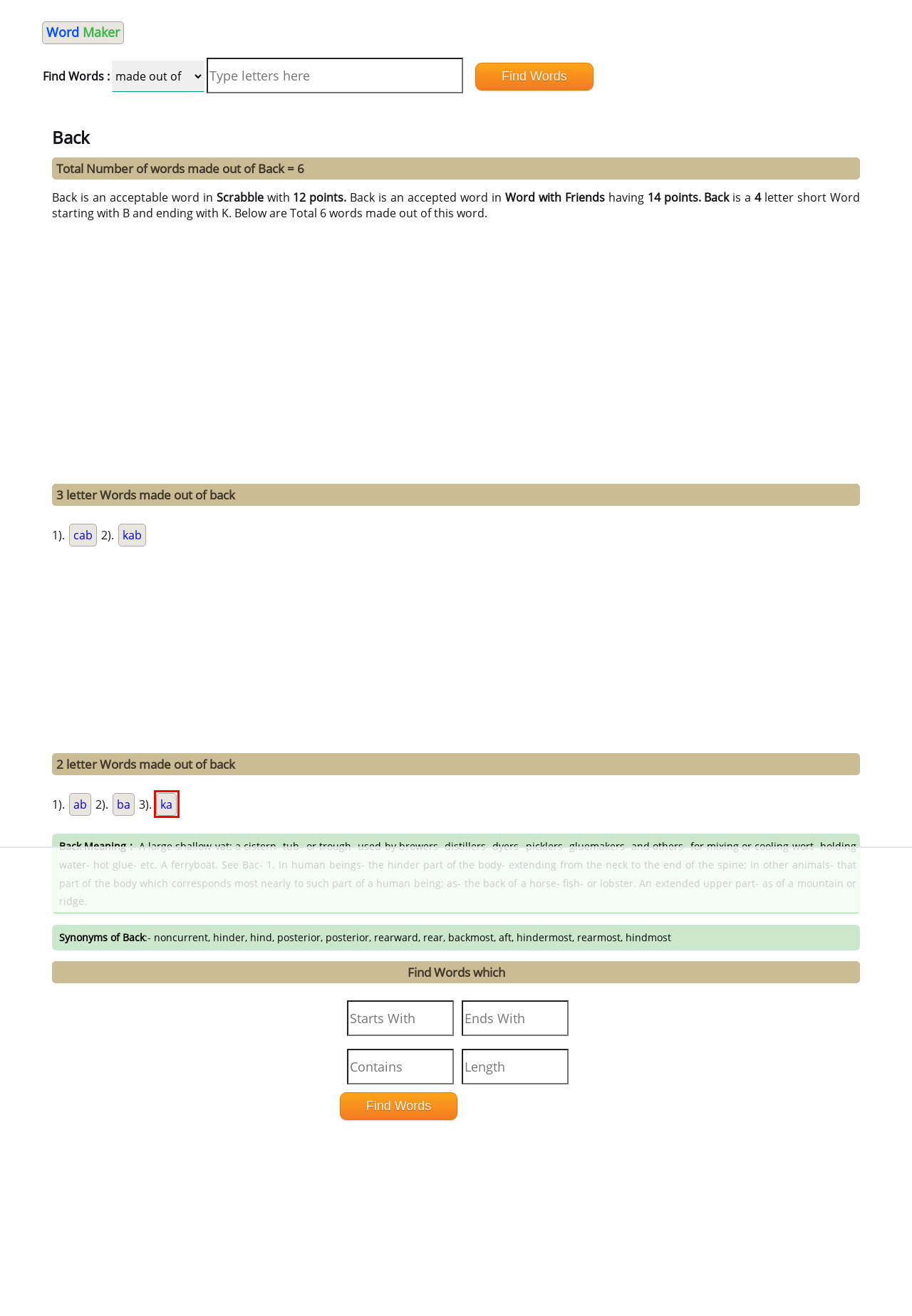You are given a webpage screenshot where a red bounding box highlights an element. Determine the most fitting webpage description for the new page that loads after clicking the element within the red bounding box. Here are the candidates:
A. How many words can you make out of ka
B. How many words can you make out of ba
C. How many words can you make out of cab
D. How many words can you make out of kab
E. How many words can you make out of ab
F. How many words can you make out of aback
G. How many words can you make out of lack
H. How many words can you make out of jack

A